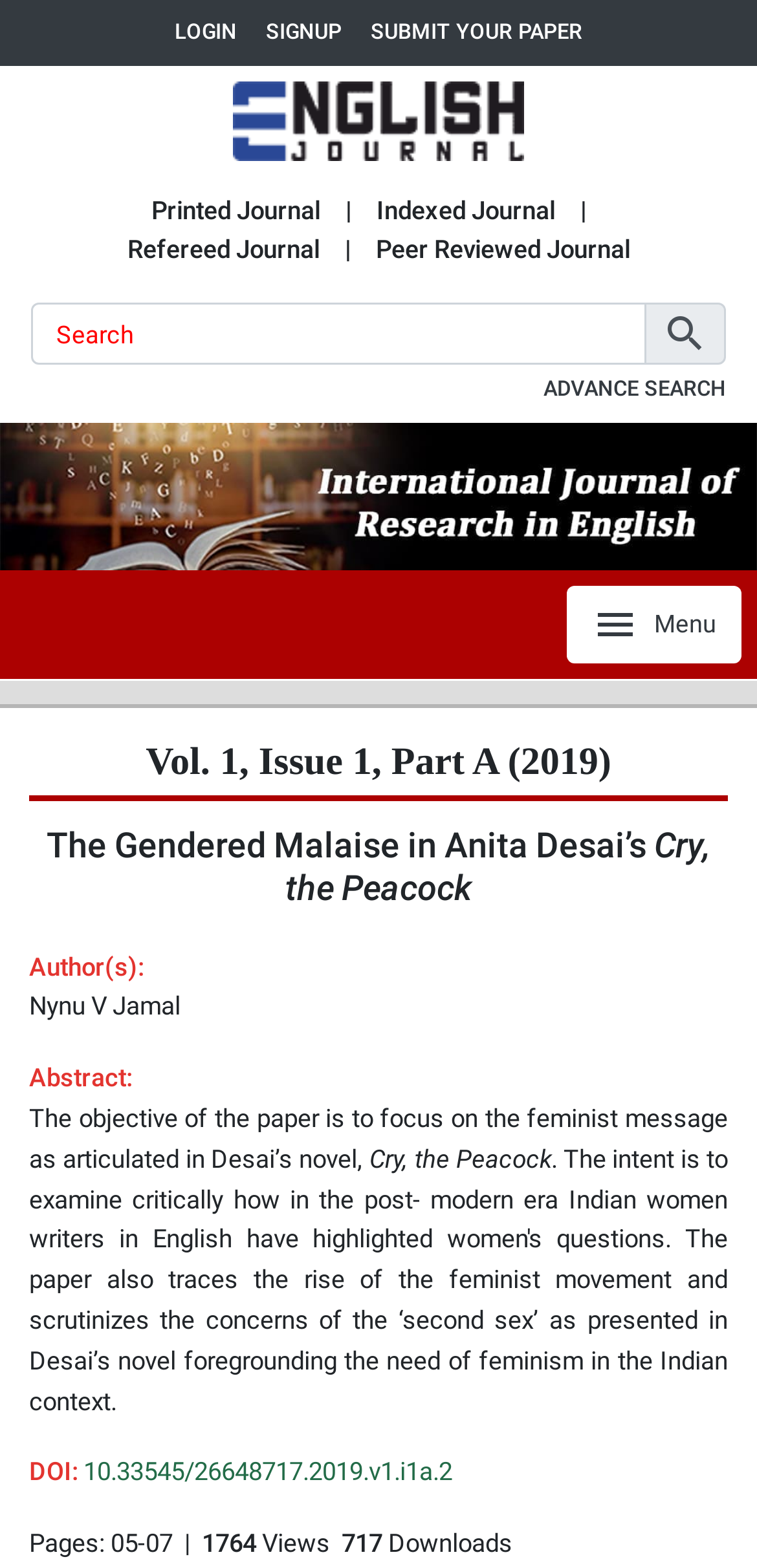Illustrate the webpage thoroughly, mentioning all important details.

The webpage appears to be an academic journal article page. At the top, there are three links: "LOGIN", "SIGNUP", and "SUBMIT YOUR PAPER", positioned horizontally next to each other. To the right of these links, there is a logo of the "International Journal of Research in English". Below the logo, there are four static text elements, each describing a characteristic of the journal: "Printed Journal", "Indexed Journal", "Refereed Journal", and "Peer Reviewed Journal". These text elements are arranged in two columns.

On the left side of the page, there is a search textbox with a button next to it. Below the search box, there is an "ADVANCE SEARCH" link. On the right side of the page, there is a menu button with an icon.

The main content of the page is divided into sections. The first section displays the title of the article, "The Gendered Malaise in Anita Desai’s Cry, the Peacock", which is a heading element. Below the title, there is information about the article, including the author's name, "Nynu V Jamal", and an abstract of the article. The abstract text is quite long and describes the objective of the paper, focusing on the feminist message in Desai's novel.

Further down, there are additional details about the article, including the DOI, page numbers, and view and download counts. These details are presented in a series of static text elements, each with a label and a value.